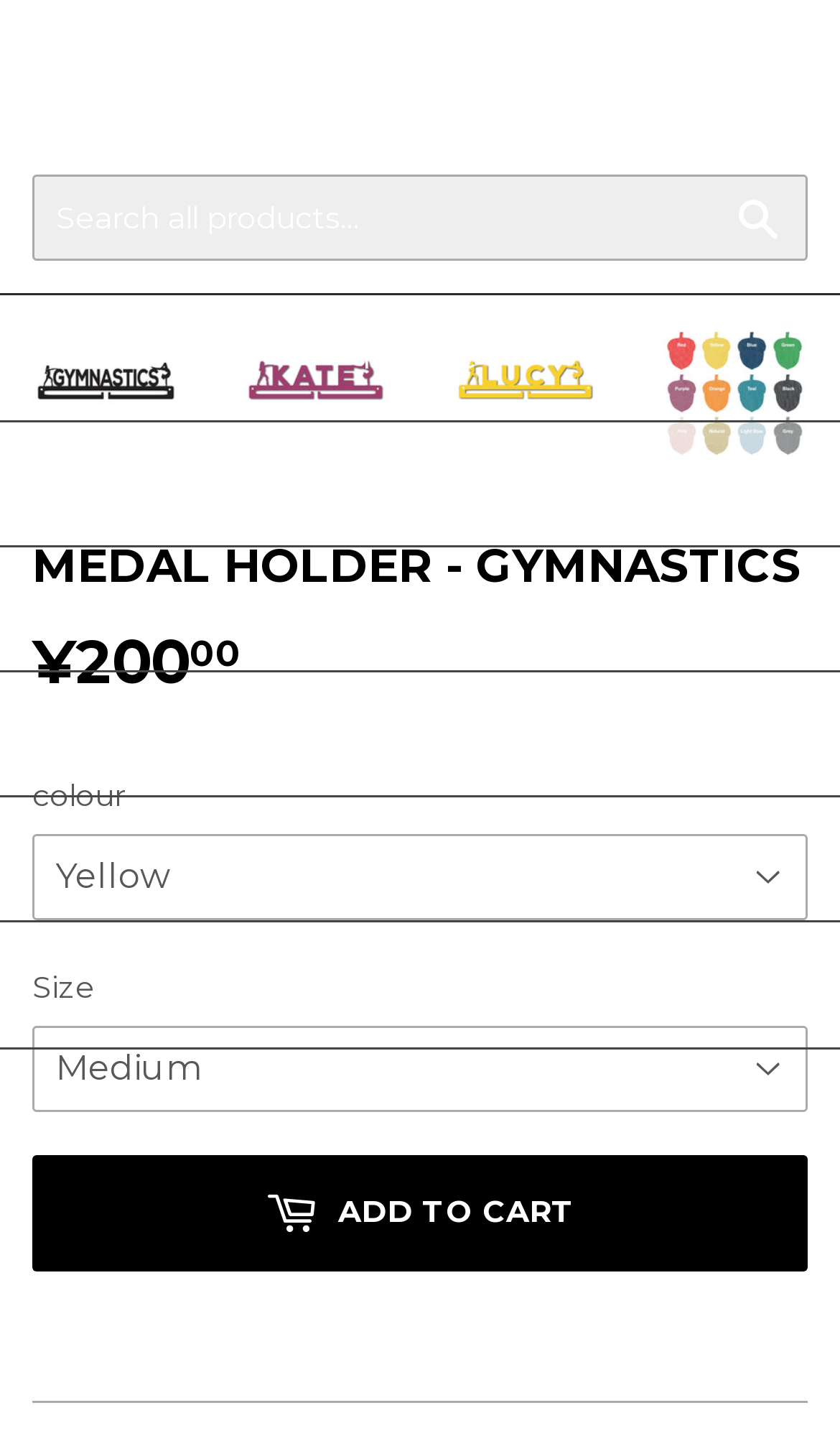Can you find the bounding box coordinates of the area I should click to execute the following instruction: "View Medal Holder - Gymnastics"?

[0.038, 0.226, 0.212, 0.327]